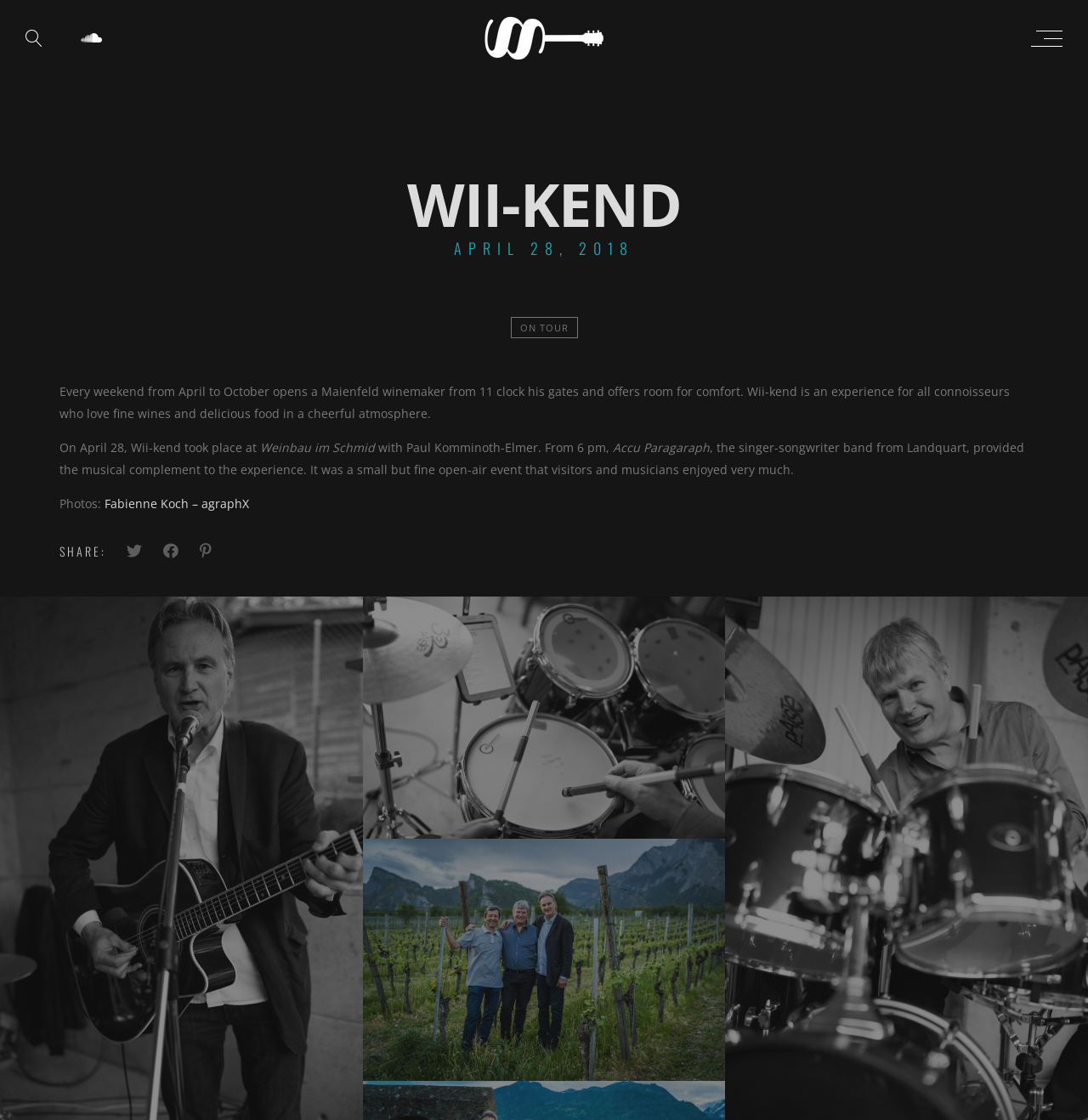Provide a thorough summary of the webpage.

The webpage is about Wii-kend, an event that took place on April 28, 2018. At the top, there is a heading "WII-KEND" followed by a subheading "APRIL 28, 2018". Below these headings, there is a brief description of the event, which is an experience for wine and food connoisseurs. 

On the top-right corner, there is a link "ACCU PARAGRAPH" accompanied by an image with the same name. On the top-left corner, there is a small icon represented by a Unicode character. 

The main content of the webpage is divided into two sections. The first section describes the event, mentioning that it took place at Weinbau im Schmid with Paul Komminoth-Elmer, and featured music by Accu Paragaraph, a singer-songwriter band from Landquart. 

The second section is about the photos of the event, with a link to the photographer Fabienne Koch – agraphX. Below this section, there are social media sharing links. At the bottom of the page, there are two more links, one of which is a larger button.